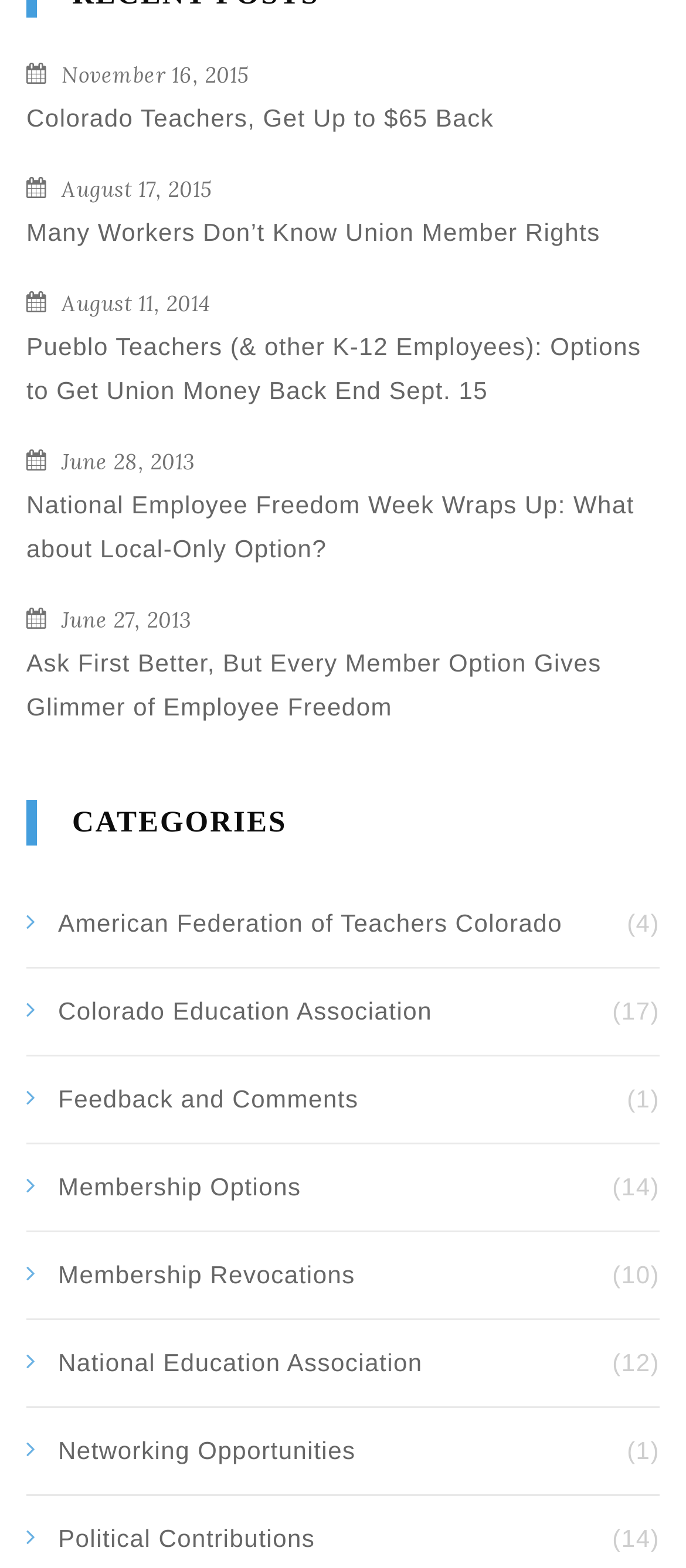How many articles are related to the American Federation of Teachers Colorado?
Based on the image content, provide your answer in one word or a short phrase.

1